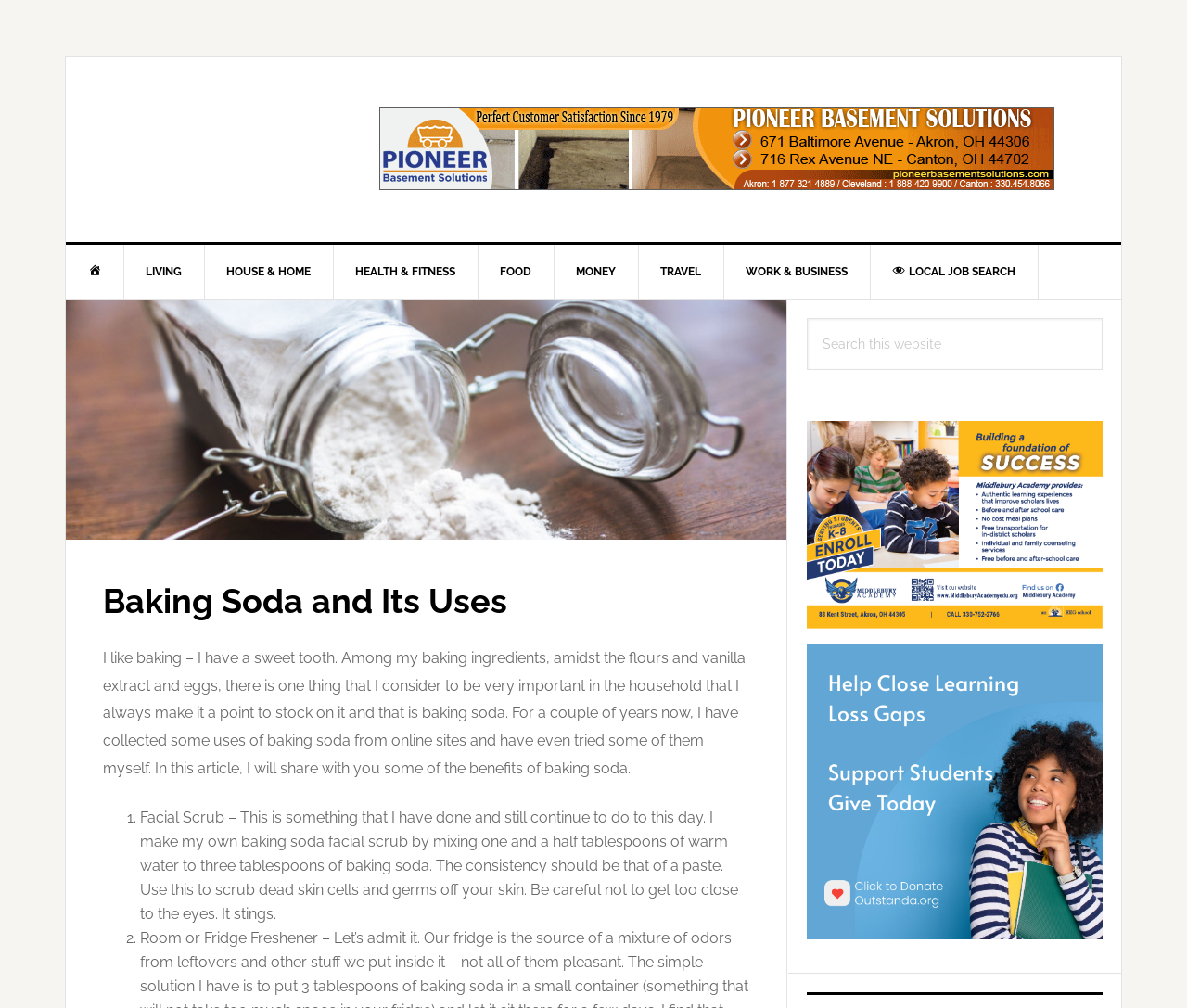Please provide a comprehensive response to the question below by analyzing the image: 
What is the text on the search button?

I looked at the search section of the webpage and found the button with the text 'SEARCH'.